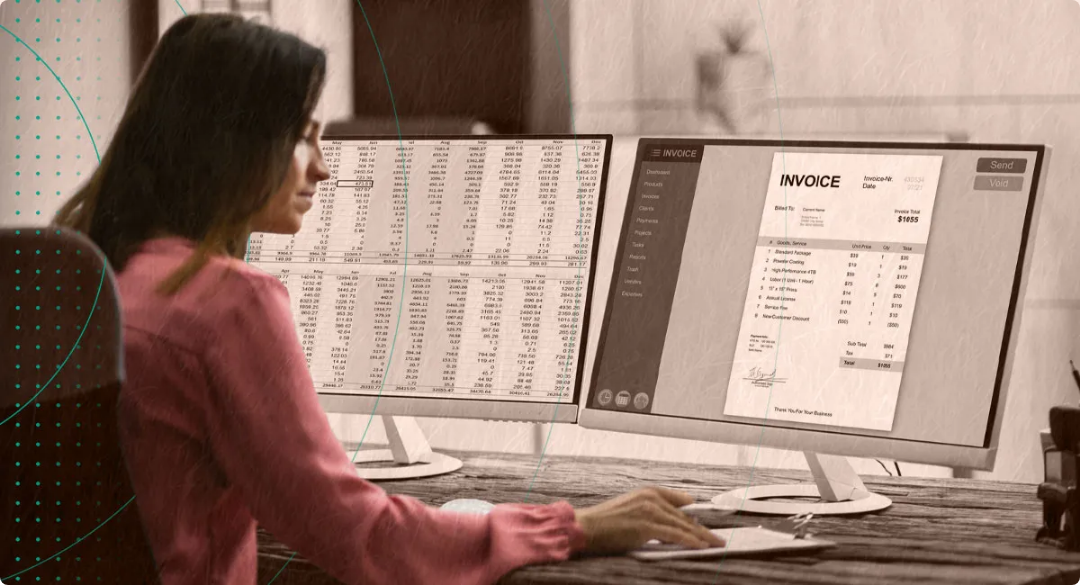What kind of environment is the woman working in?
Using the image as a reference, answer with just one word or a short phrase.

Office environment